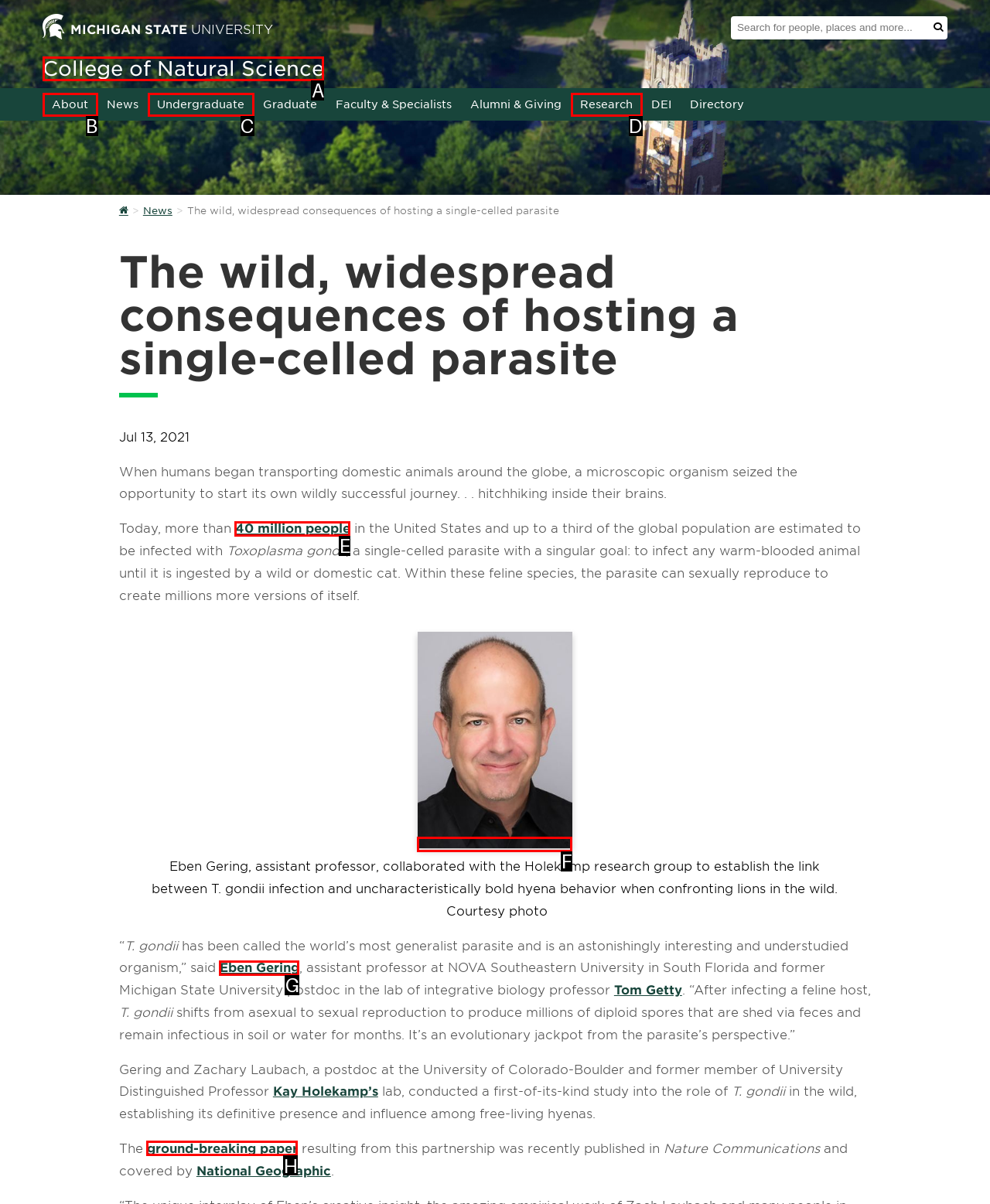Point out the option that needs to be clicked to fulfill the following instruction: Go to the College of Natural Science page
Answer with the letter of the appropriate choice from the listed options.

A